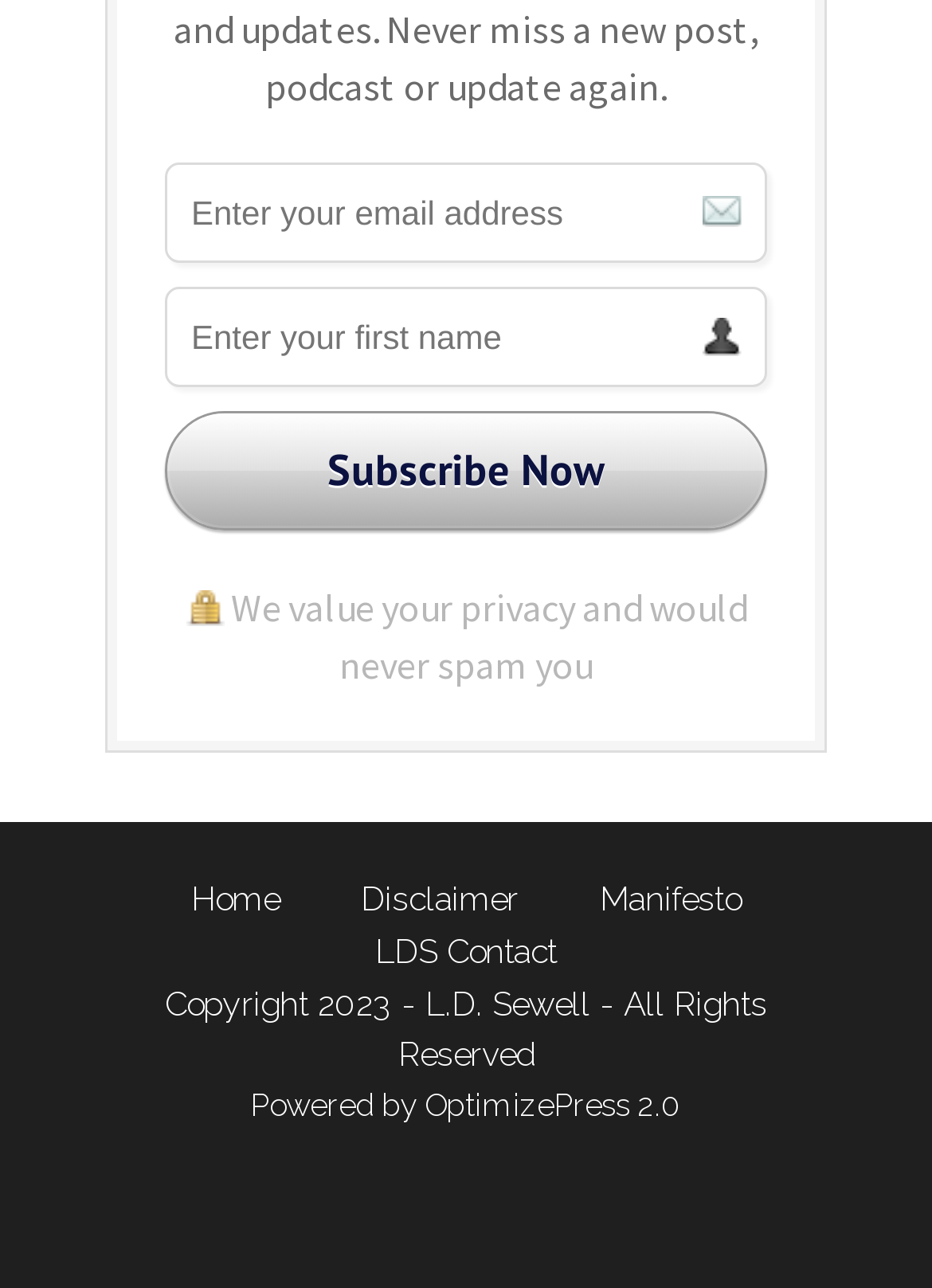Locate the bounding box coordinates of the area to click to fulfill this instruction: "Read disclaimer". The bounding box should be presented as four float numbers between 0 and 1, in the order [left, top, right, bottom].

[0.387, 0.682, 0.556, 0.712]